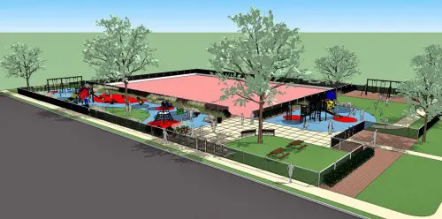Describe the scene in the image with detailed observations.

The image depicts the planned design for the new playground at The Common in Melrose, showcasing a bright and inviting space that will feature various play areas suitable for children of different age groups. Vibrant play structures including swings and slides are strategically arranged amidst lush greenery, with spacious rubberized safety surfaces to ensure comfort and safety for young users. The layout emphasizes accessibility, highlighted by the open plaza style entrance and well-defined pathways, allowing easy movement throughout the playground. In addition to play equipment, the design incorporates amenities such as bike racks, benches, and picnic areas, fostering a community-friendly environment. The playground is anticipated to open in mid-November, marking a significant upgrade to a beloved local facility.